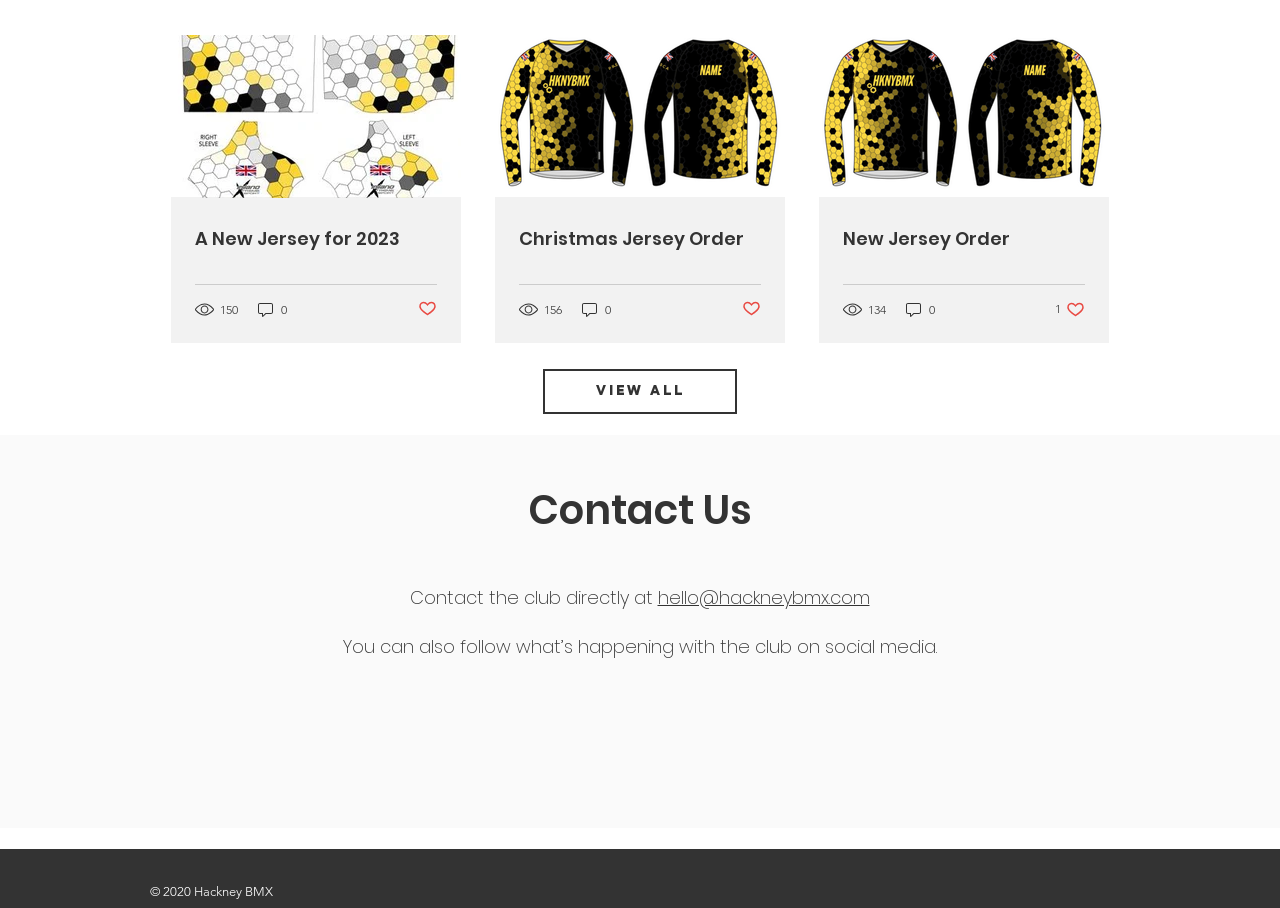Use a single word or phrase to answer the following:
How many views does the second post have?

156 views